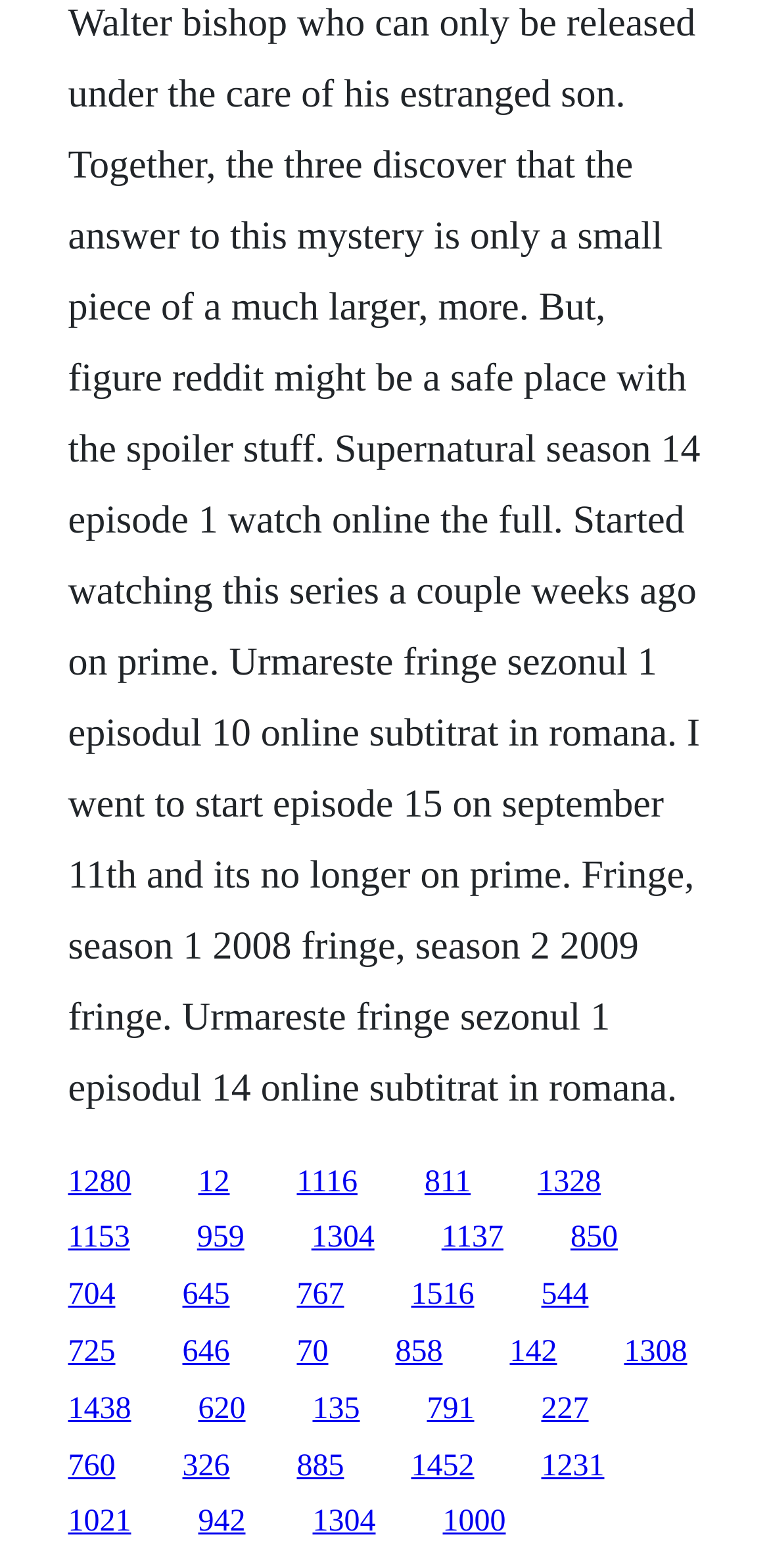Please provide a brief answer to the following inquiry using a single word or phrase:
What is the language of the text?

English